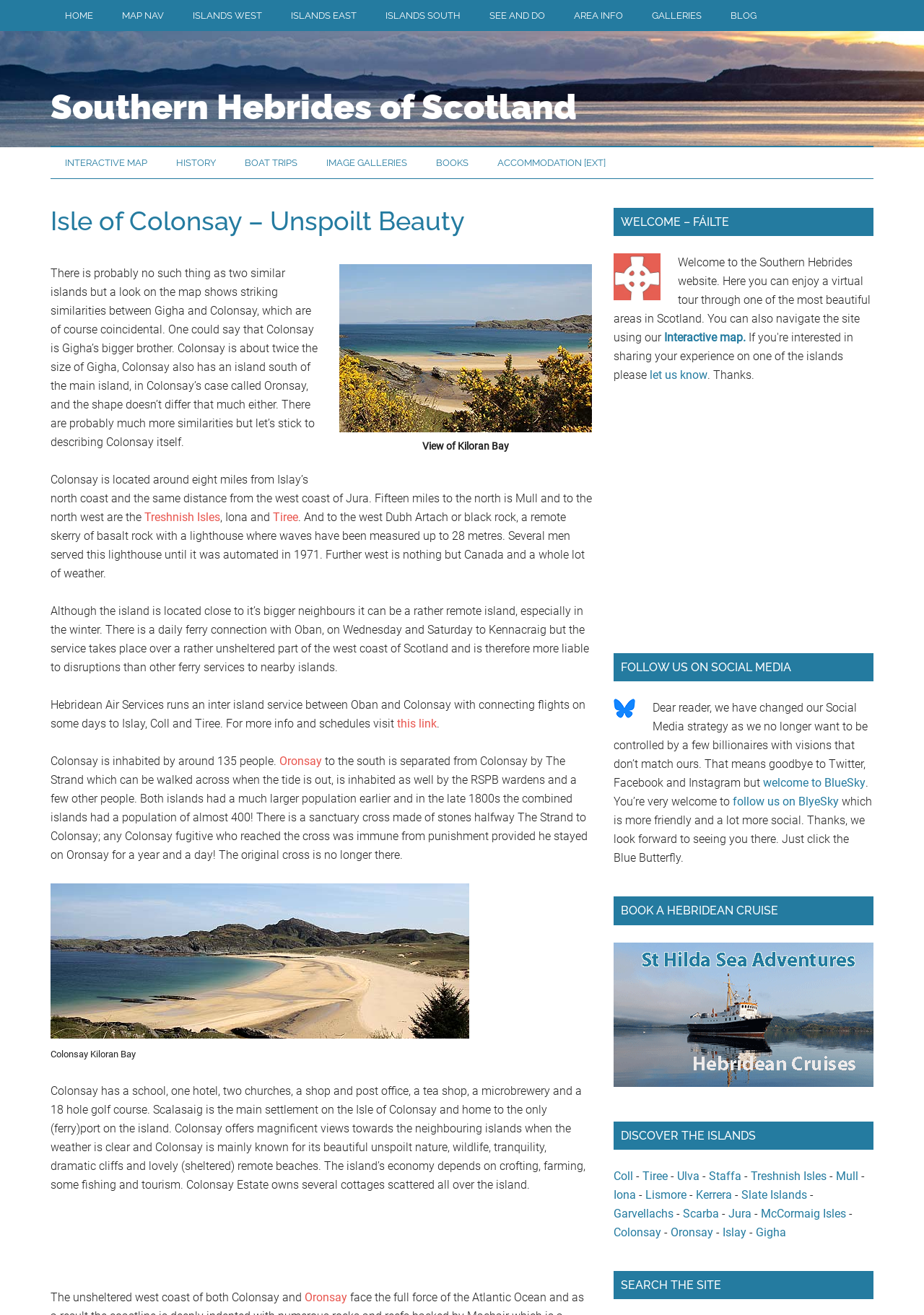Describe the webpage meticulously, covering all significant aspects.

The webpage is about the Isle of Colonsay, a haven for plant and wildlife enthusiasts, offering a varied and unspoilt landscape and great beaches. At the top of the page, there are three "Skip to" links, followed by a main navigation menu with eight links, including "HOME", "MAP NAV", "ISLANDS WEST", and "SEE AND DO". Below the main navigation menu, there is a secondary navigation menu with six links, including "INTERACTIVE MAP", "HISTORY", and "BOAT TRIPS".

The main content of the page is divided into two sections. The left section contains a heading "Isle of Colonsay – Unspoilt Beauty" and a figure with an image of "View of Kiloran Bay" and a caption. Below the figure, there are several paragraphs of text describing the island of Colonsay, its location, and its features. The text also mentions the island's population, its economy, and its attractions, such as a school, a hotel, two churches, a shop, and a golf course.

The right section of the page is a primary sidebar with several headings, including "WELCOME – FÁILTE", "FOLLOW US ON SOCIAL MEDIA", "BOOK A HEBRIDEAN CRUISE", and "DISCOVER THE ISLANDS". Under each heading, there are links, images, and text related to the topic. For example, under "FOLLOW US ON SOCIAL MEDIA", there is a message explaining the website's change in social media strategy and an invitation to follow them on BlueSky. Under "BOOK A HEBRIDEAN CRUISE", there is a link to Island Cruises with St Hilda Sea Adventures. Under "DISCOVER THE ISLANDS", there are links to several islands, including Coll, Tiree, Ulva, and Mull.

Throughout the page, there are several images, including a view of Kiloran Bay, a sanctuary cross, and an image of Island Cruises with St Hilda Sea Adventures. The overall layout of the page is clean and easy to navigate, with clear headings and concise text.